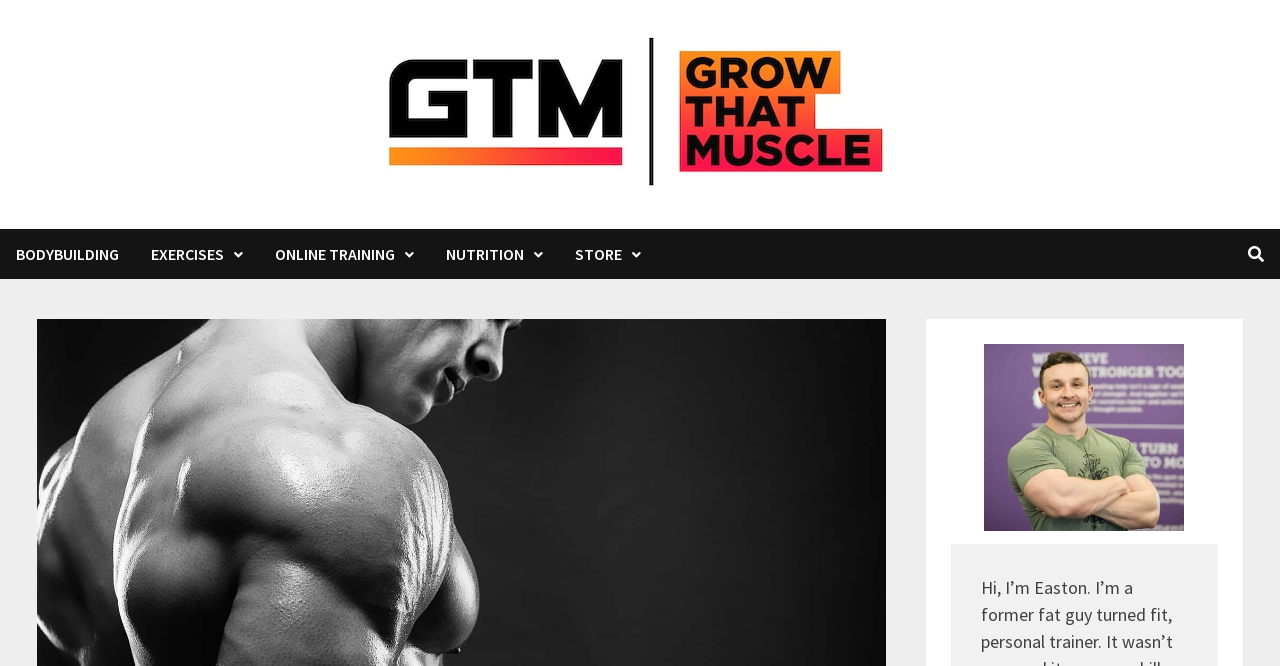Generate a comprehensive description of the webpage.

The webpage is about building a quality body and adding muscle mass. At the top, there is a logo that says "Grow That Muscle: Build A Quality Body" with an accompanying image. Below the logo, there are five main navigation links: "BODYBUILDING", "EXERCISES", "ONLINE TRAINING", "NUTRITION", and "STORE", each with an icon. These links are aligned horizontally and take up about half of the screen's width.

On the bottom right side of the page, there is a link to "Easton" with an image associated with it. The image is larger than the link text and appears to be a profile picture or a logo.

The main content of the page is not explicitly described in the accessibility tree, but based on the meta description, it likely provides information on how to add quality muscle mass and avoid gaining fat.